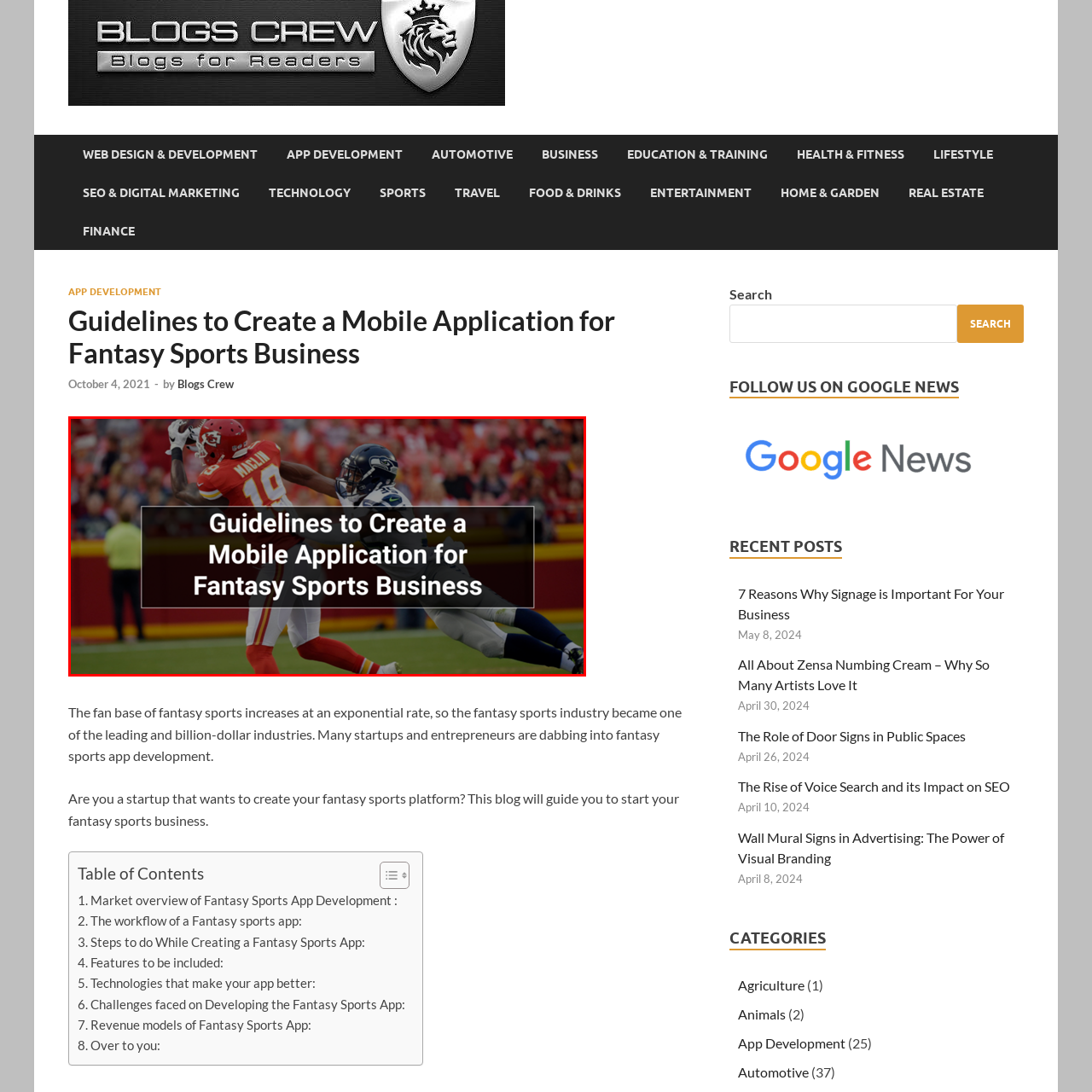Illustrate the image within the red boundary with a detailed caption.

The image features an intense moment from a professional football game, showcasing a player wearing a red jersey, possibly attempting to catch a pass, while a defender in a blue jersey tries to stop him. Overlaid on the image is the bold title "Guidelines to Create a Mobile Application for Fantasy Sports Business," indicating that the content relates to the development of mobile applications tailored for the rapidly growing fantasy sports industry. This visual captures the competitive spirit of football, linking it to the entrepreneurial opportunities in creating a fantasy sports platform.